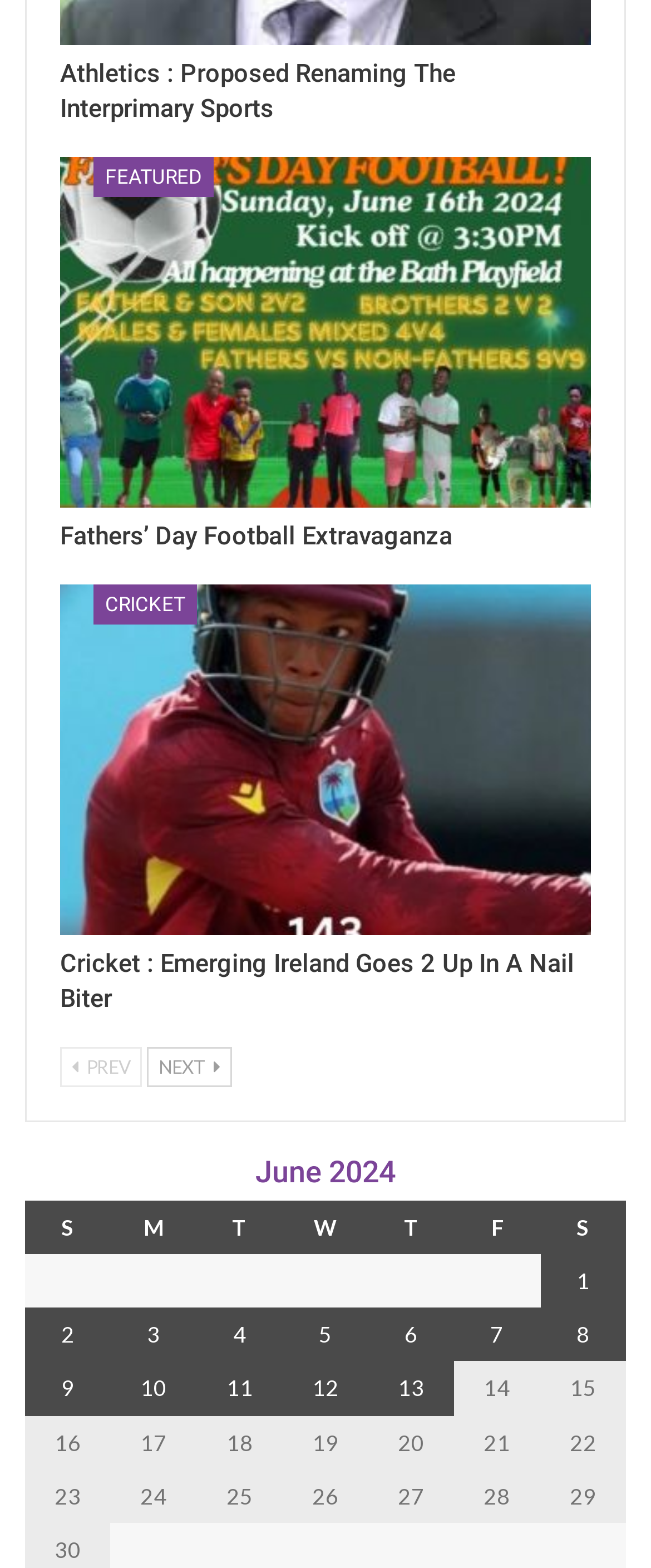Specify the bounding box coordinates of the area to click in order to follow the given instruction: "Click on Home."

None